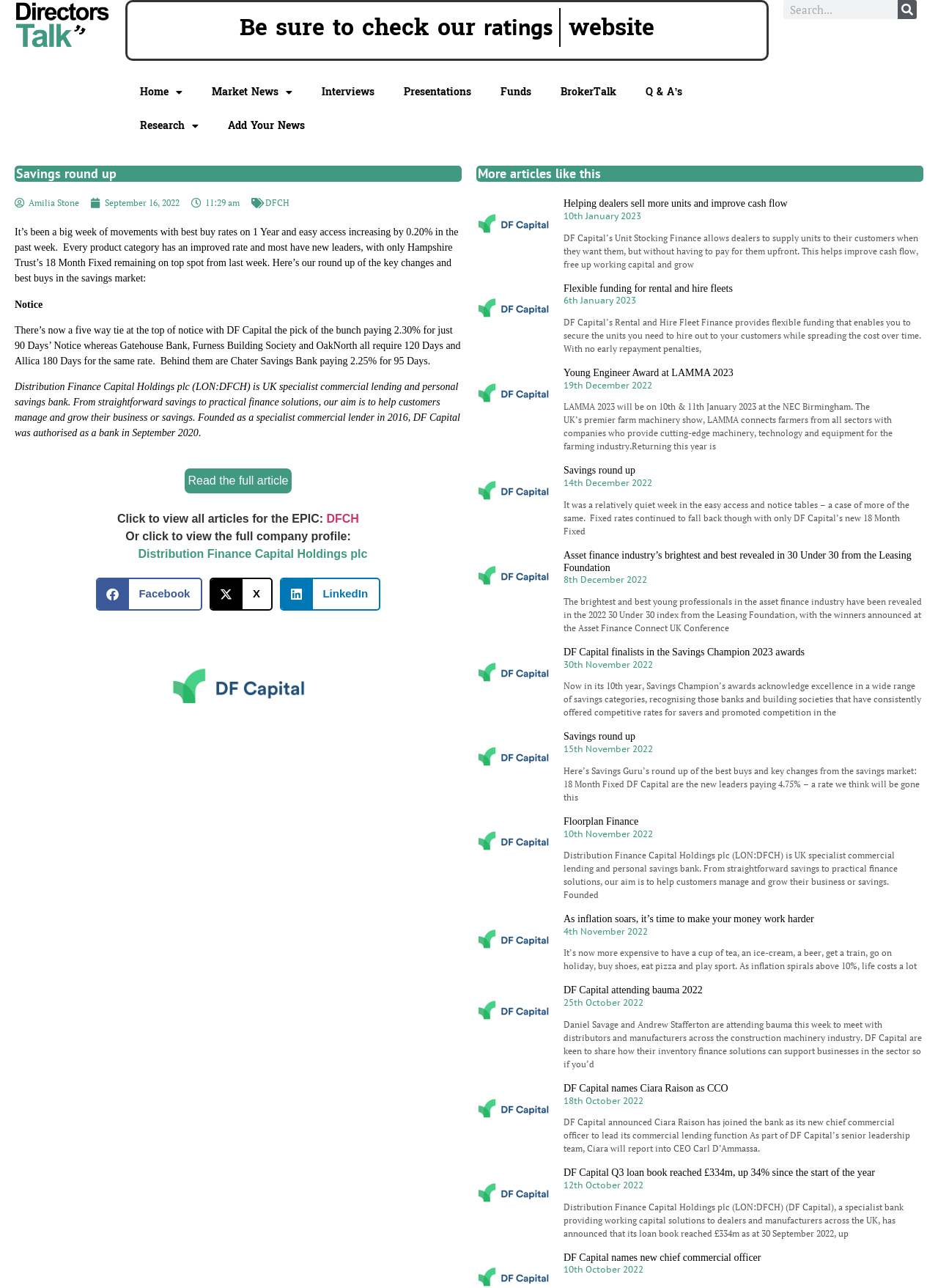Could you please study the image and provide a detailed answer to the question:
What is the name of the website?

I determined the answer by looking at the top-left corner of the webpage, where I found a link with the text 'DirectorsTalk' and an image with the same name, indicating that it is the website's logo and name.